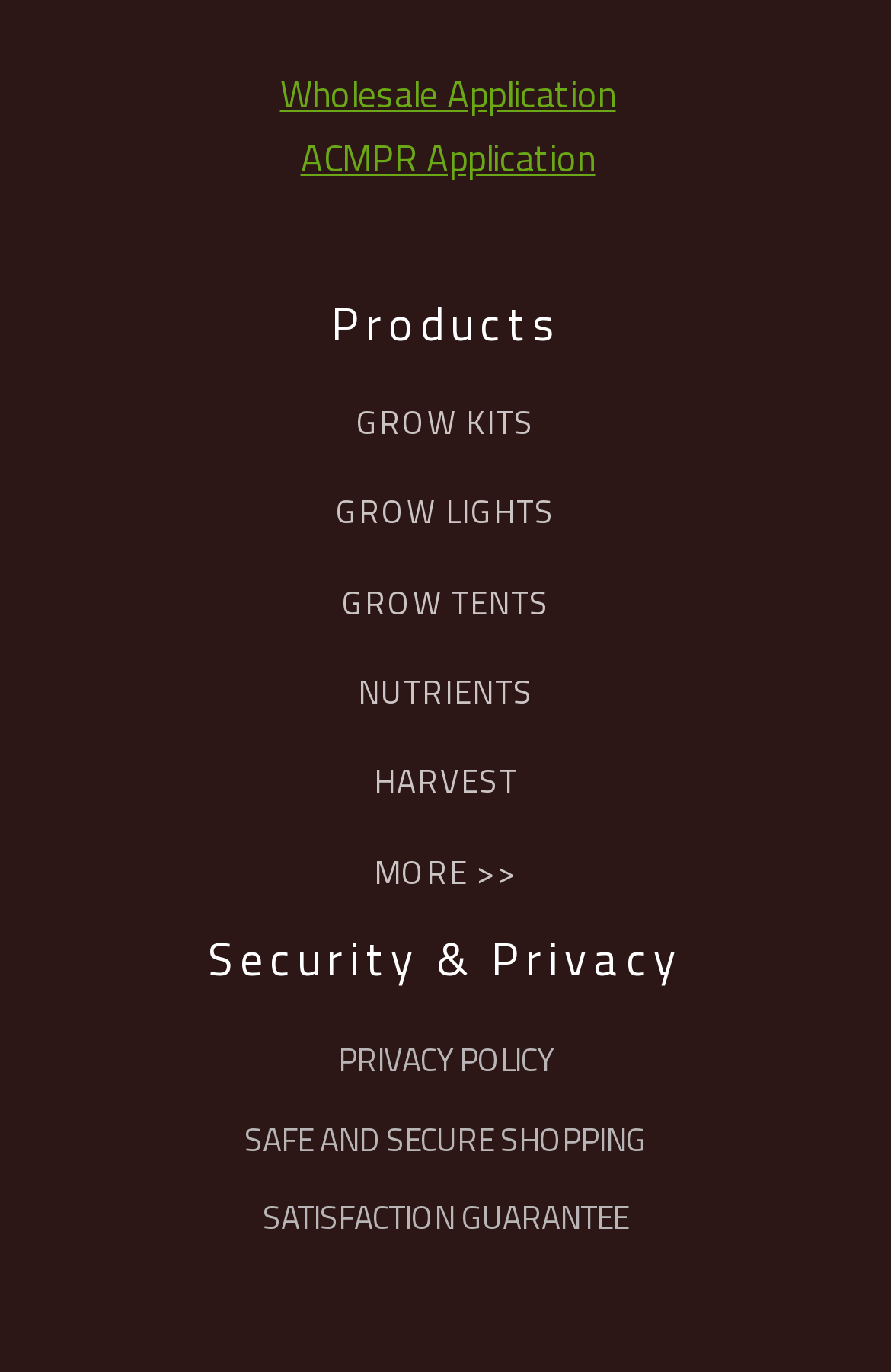Please find the bounding box for the UI element described by: "Grow Kits".

[0.4, 0.294, 0.6, 0.32]